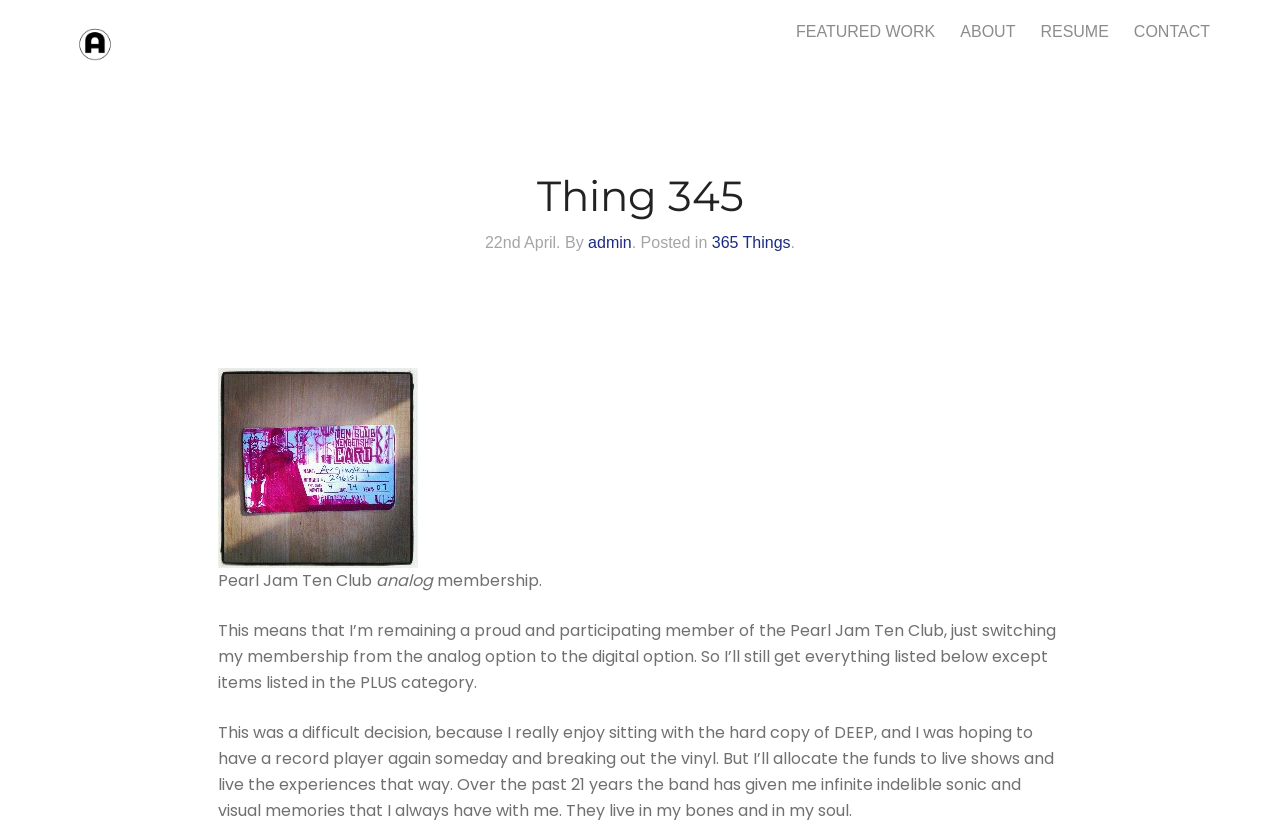What is the author's name?
Carefully examine the image and provide a detailed answer to the question.

The author's name is obtained from the root element 'Thing 345 | MICHAEL ARGINSKY', which indicates that the webpage is about MICHAEL ARGINSKY.